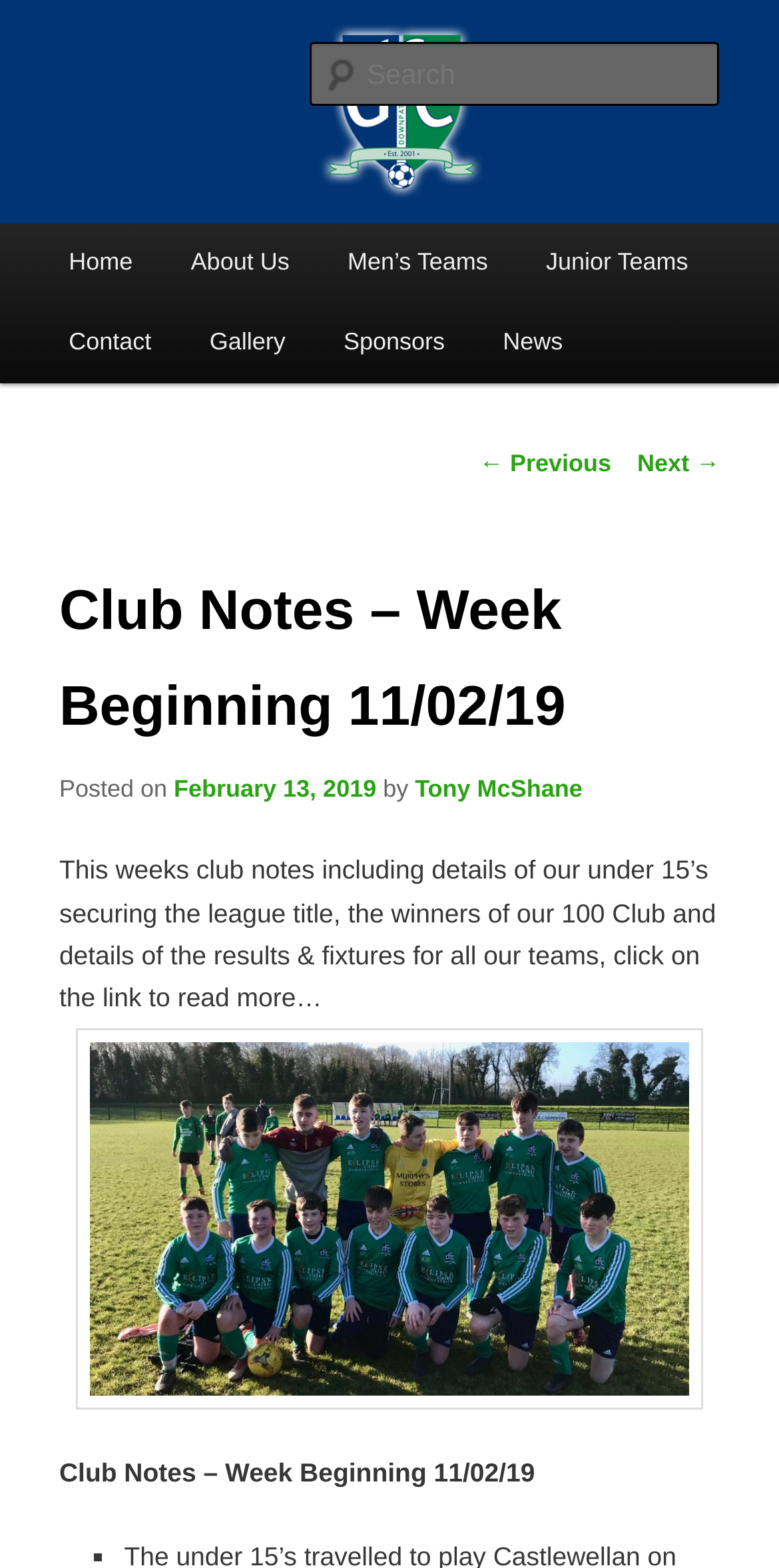Find the bounding box of the web element that fits this description: "Indy Ink".

None